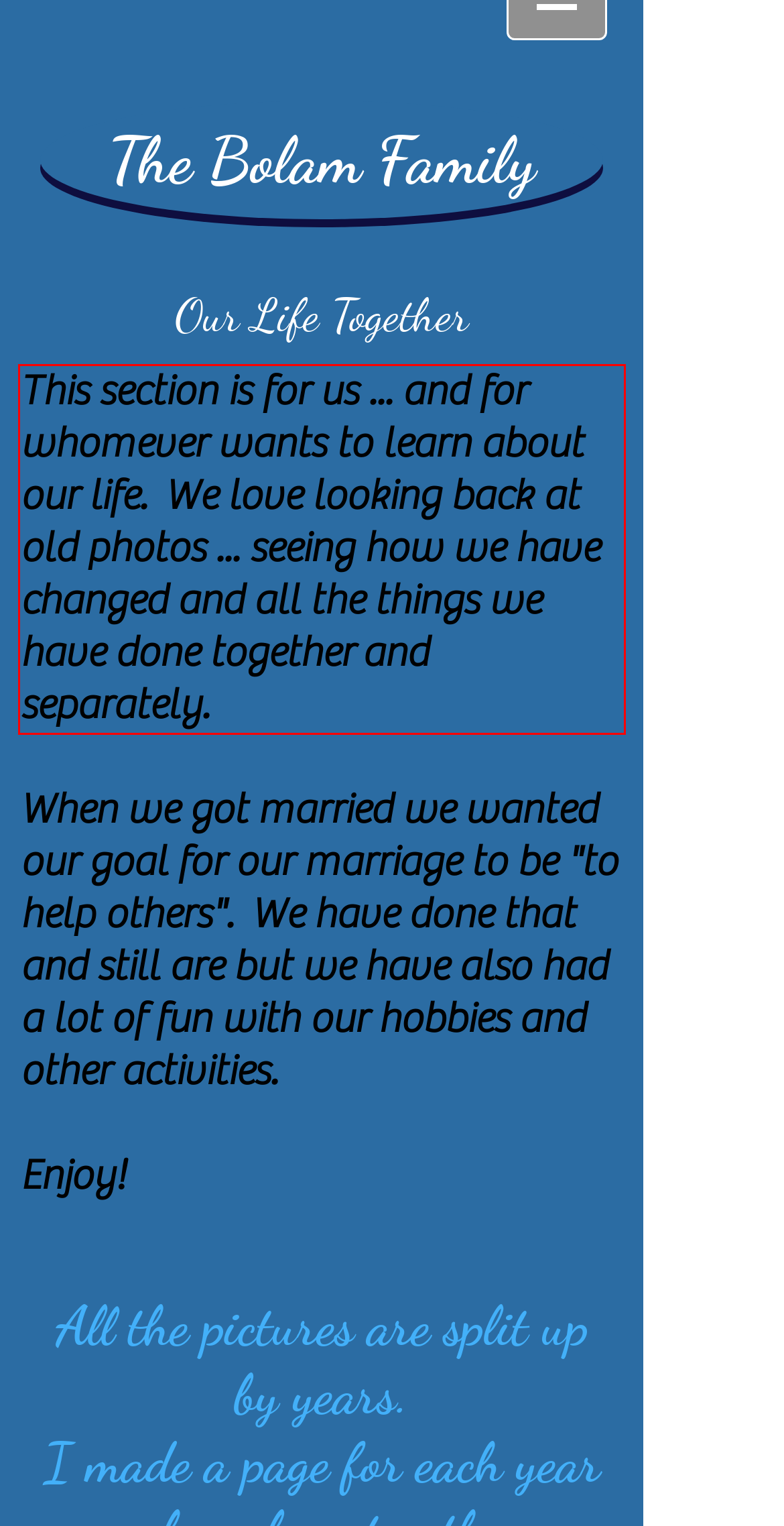Look at the screenshot of the webpage, locate the red rectangle bounding box, and generate the text content that it contains.

This section is for us ... and for whomever wants to learn about our life. We love looking back at old photos ... seeing how we have changed and all the things we have done together and separately.